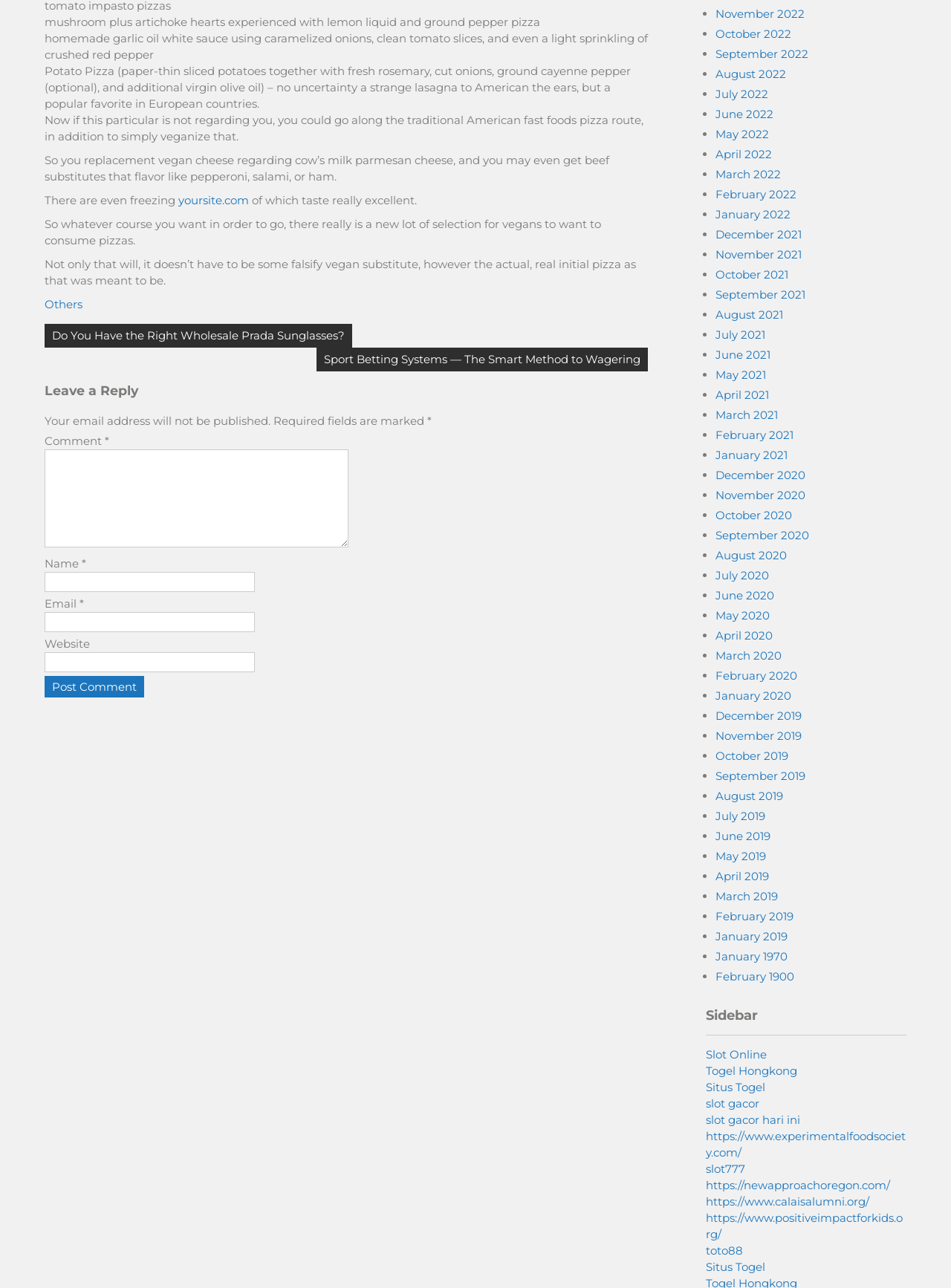Look at the image and write a detailed answer to the question: 
What is required to post a comment?

The comment section includes fields for name, email, and comment, and these fields are marked as required, which suggests that users need to provide their name, email, and comment to post a comment.